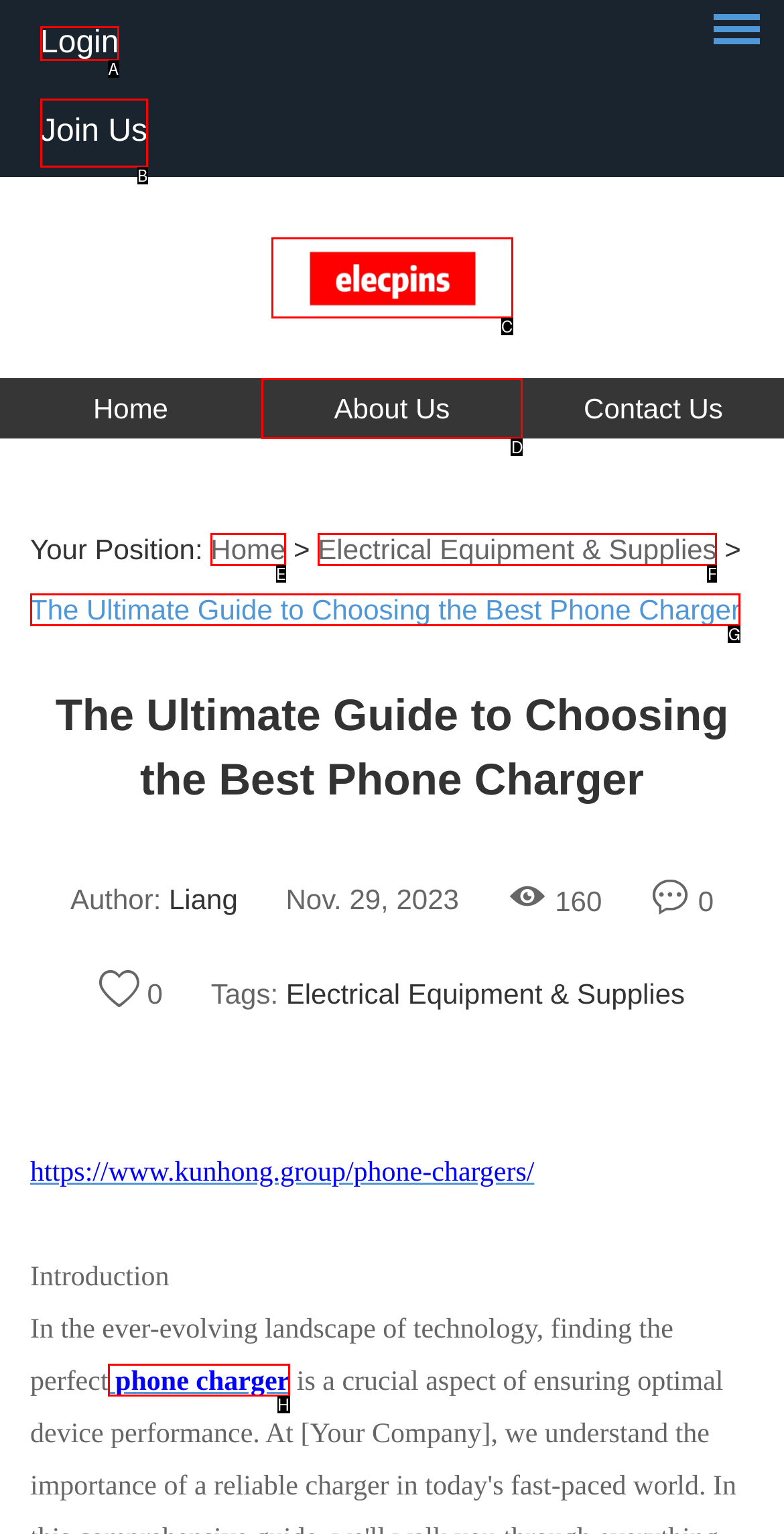Given the description: About Us, choose the HTML element that matches it. Indicate your answer with the letter of the option.

D